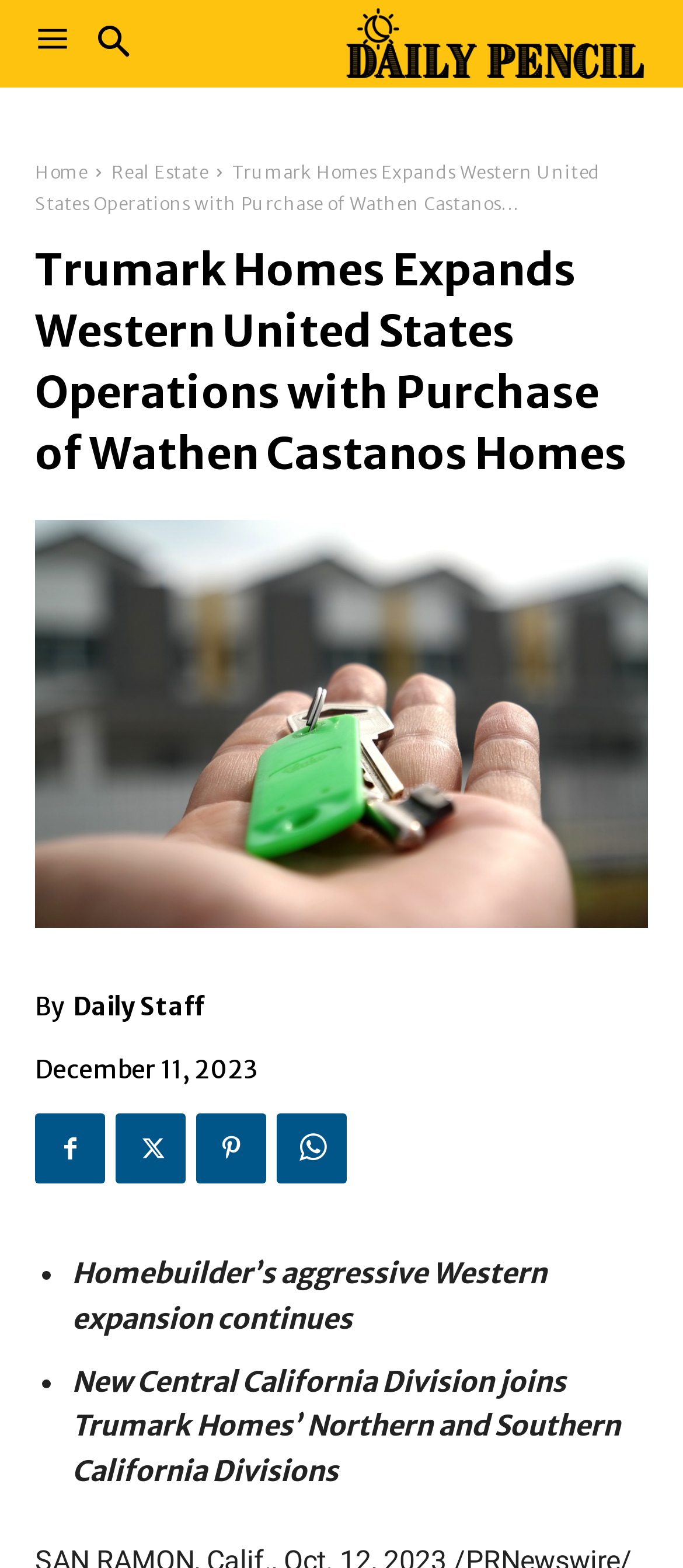Using the description: "Pinterest", determine the UI element's bounding box coordinates. Ensure the coordinates are in the format of four float numbers between 0 and 1, i.e., [left, top, right, bottom].

[0.287, 0.711, 0.39, 0.755]